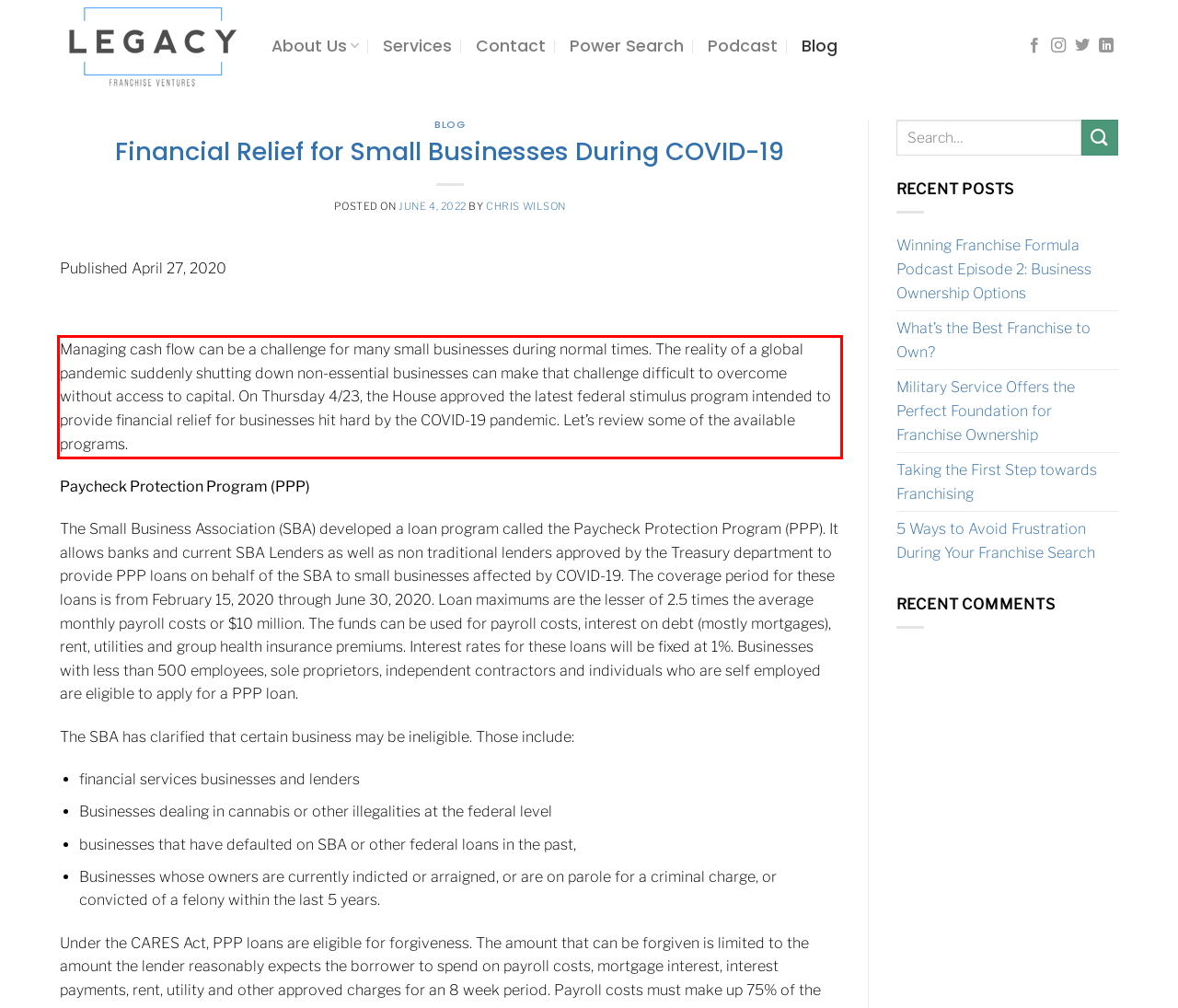Given the screenshot of a webpage, identify the red rectangle bounding box and recognize the text content inside it, generating the extracted text.

Managing cash flow can be a challenge for many small businesses during normal times. The reality of a global pandemic suddenly shutting down non-essential businesses can make that challenge difficult to overcome without access to capital. On Thursday 4/23, the House approved the latest federal stimulus program intended to provide financial relief for businesses hit hard by the COVID-19 pandemic. Let’s review some of the available programs.